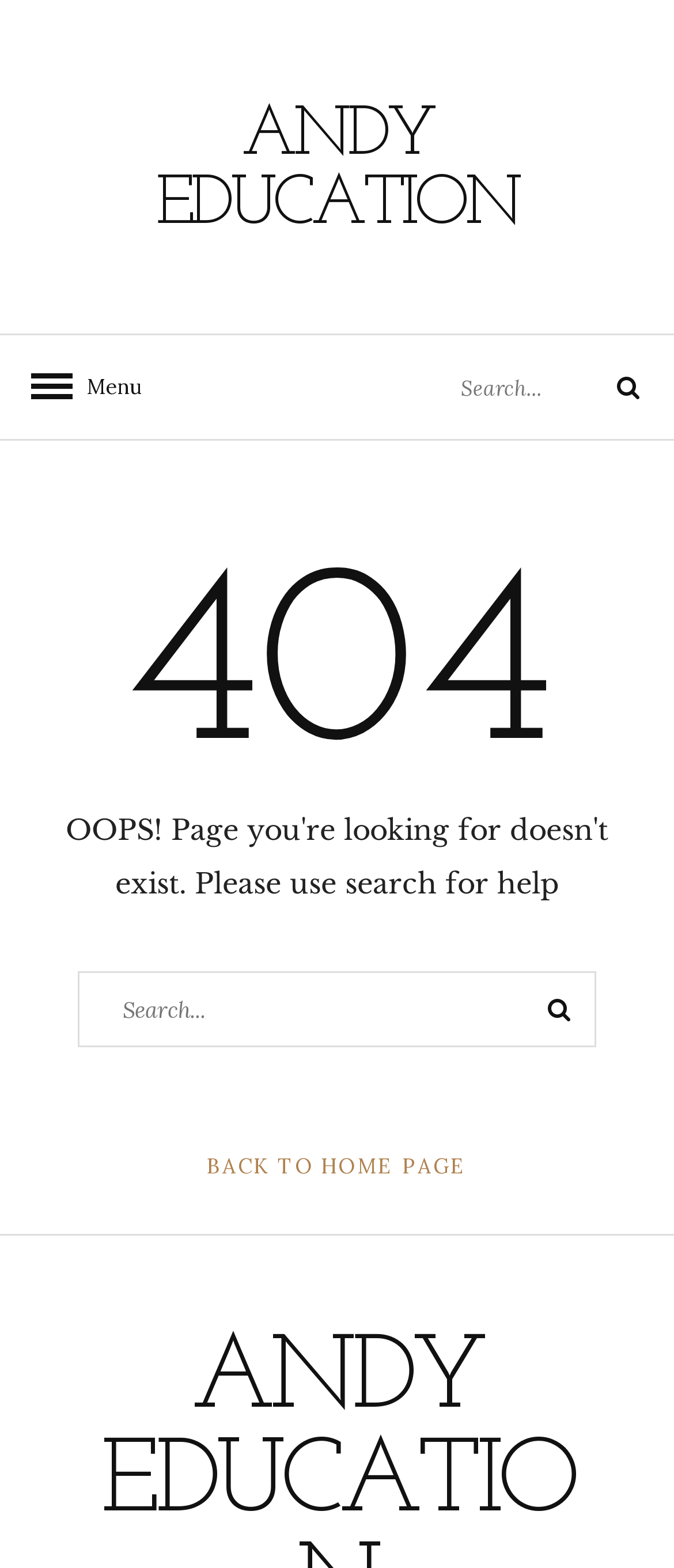Please provide a one-word or short phrase answer to the question:
What is the purpose of the button with a bounding box of [0.0, 0.214, 0.179, 0.28]?

Menu